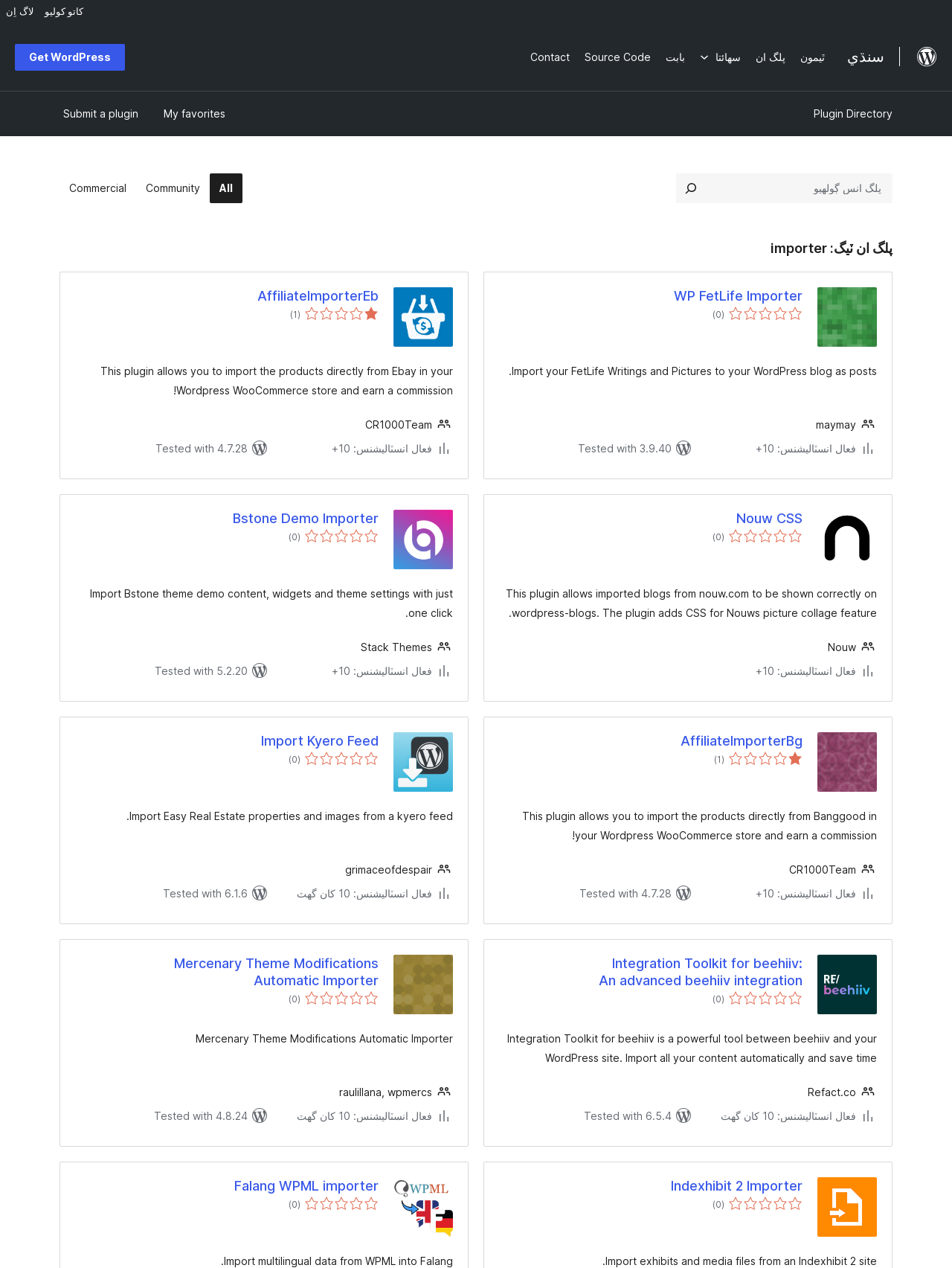Identify the bounding box coordinates for the region to click in order to carry out this instruction: "Search for plugins". Provide the coordinates using four float numbers between 0 and 1, formatted as [left, top, right, bottom].

[0.71, 0.137, 0.938, 0.16]